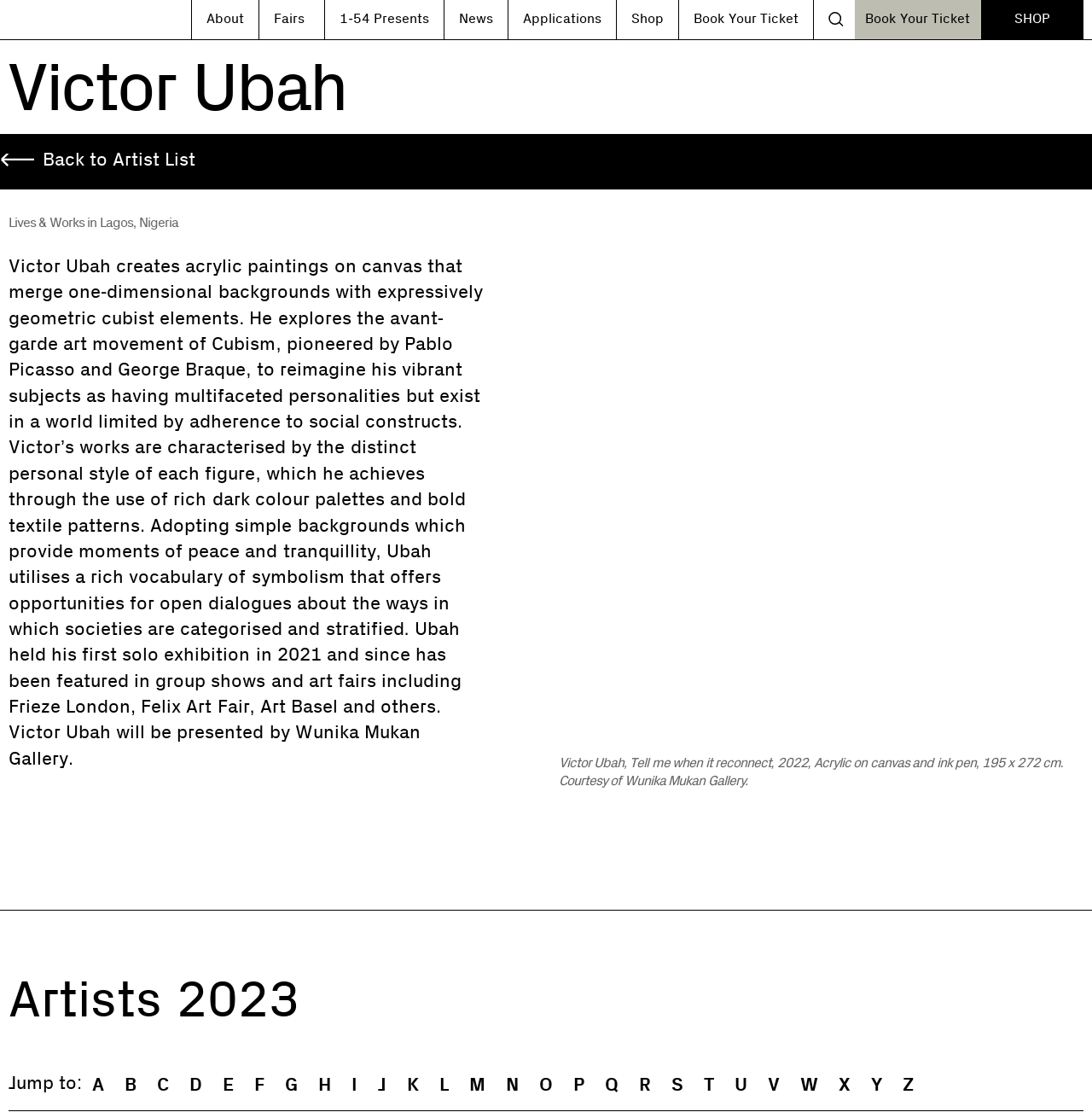Indicate the bounding box coordinates of the clickable region to achieve the following instruction: "Go to the 'Shop' page."

[0.565, 0.0, 0.621, 0.035]